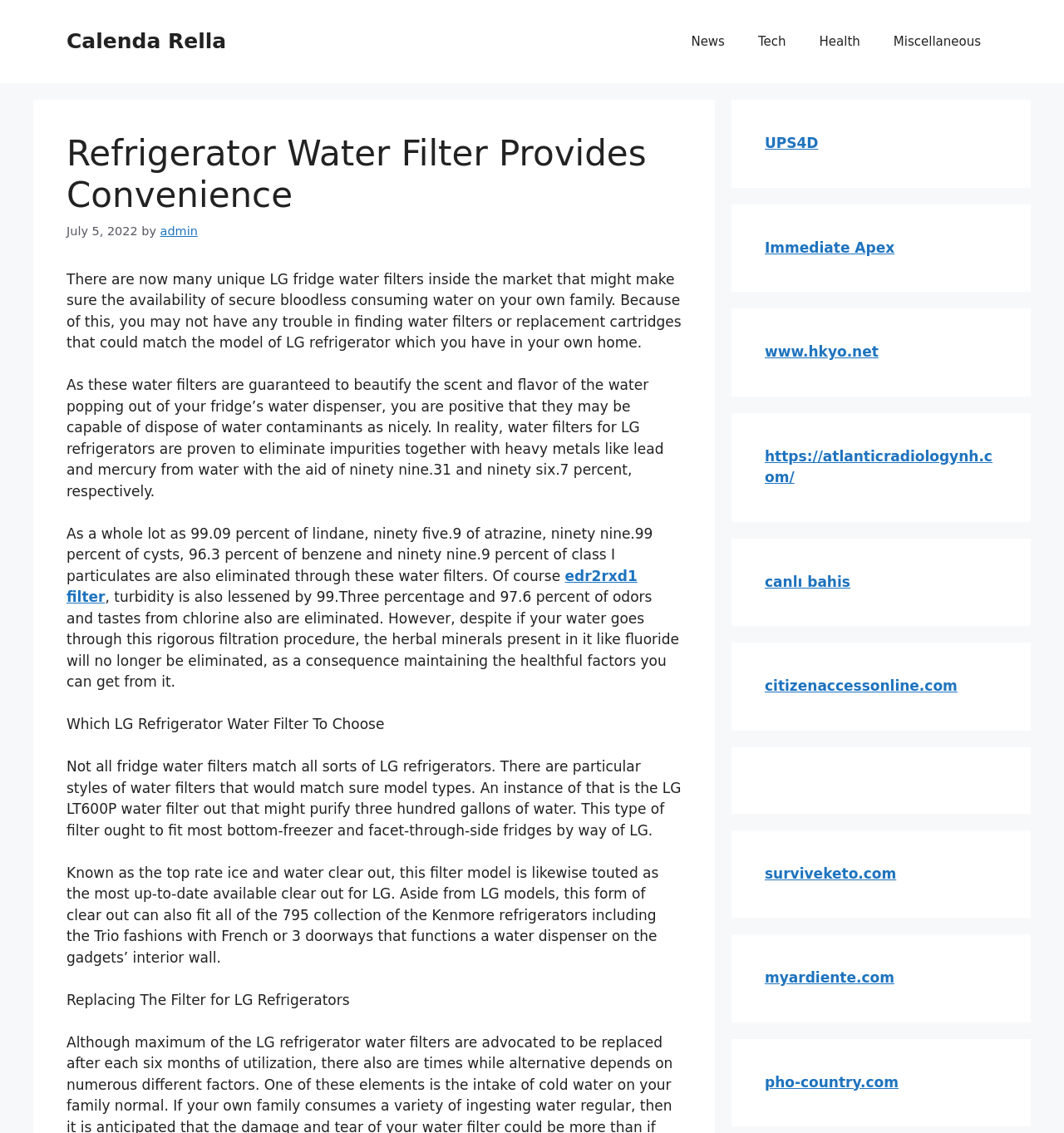Please respond to the question with a concise word or phrase:
What types of LG refrigerators are compatible with the LG LT600P water filter?

Bottom-freezer and side-by-side